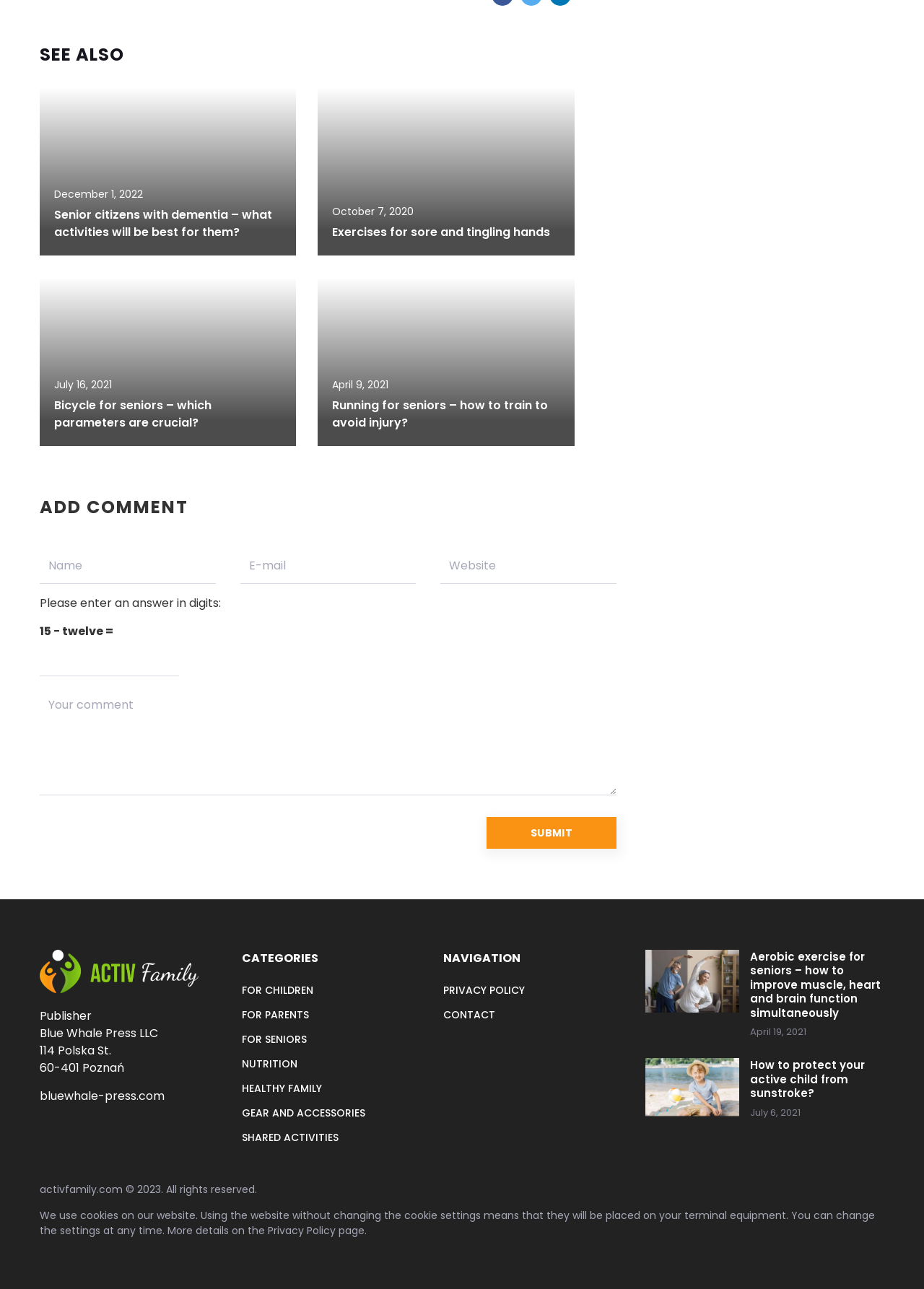How many links are there under the 'SEE ALSO' section?
From the screenshot, supply a one-word or short-phrase answer.

4